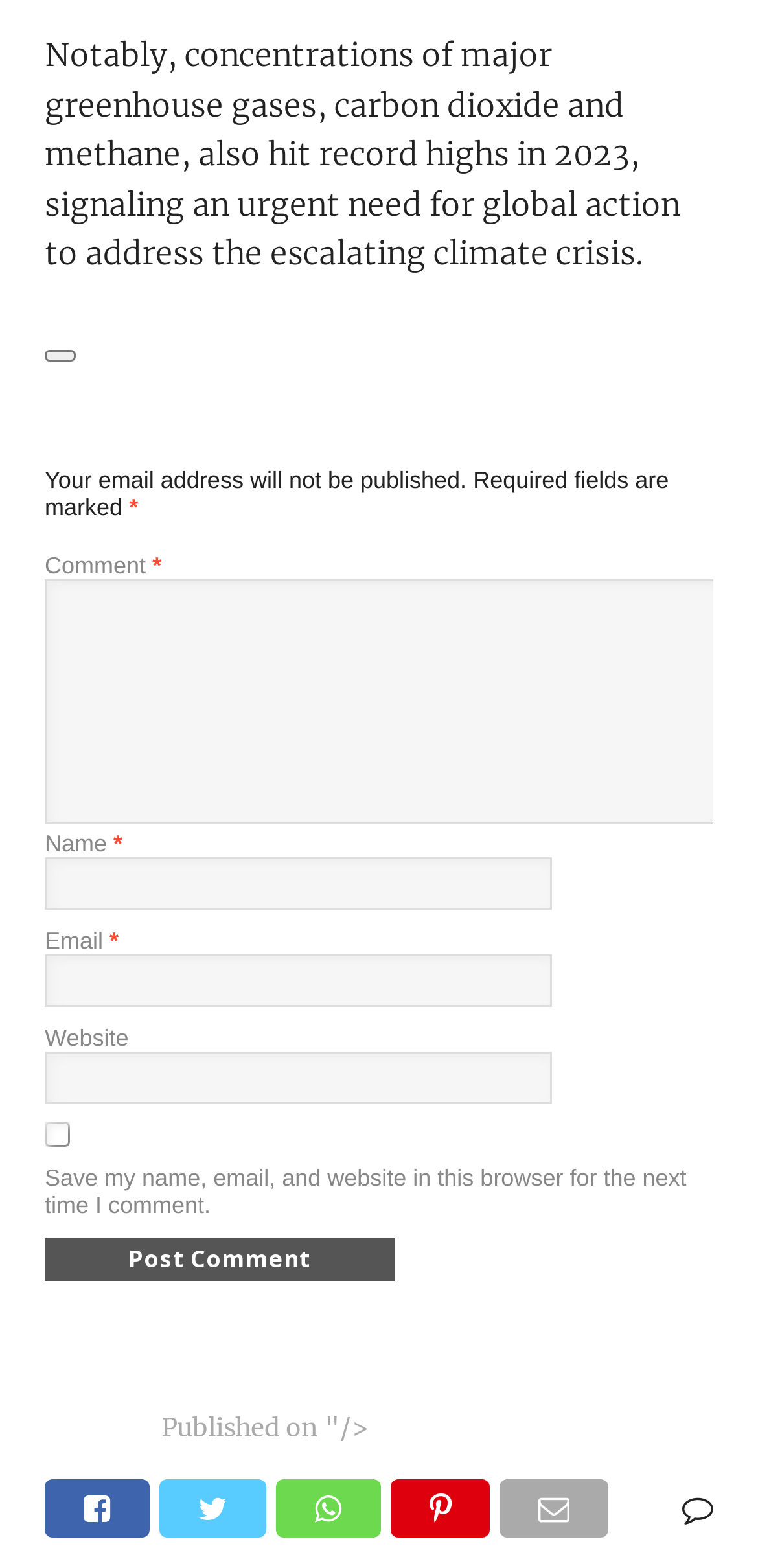What type of input is the 'Website' field?
Please provide an in-depth and detailed response to the question.

The 'Website' field is a textbox that is not marked as required, indicating that it is optional and users do not need to fill it in to post a comment.